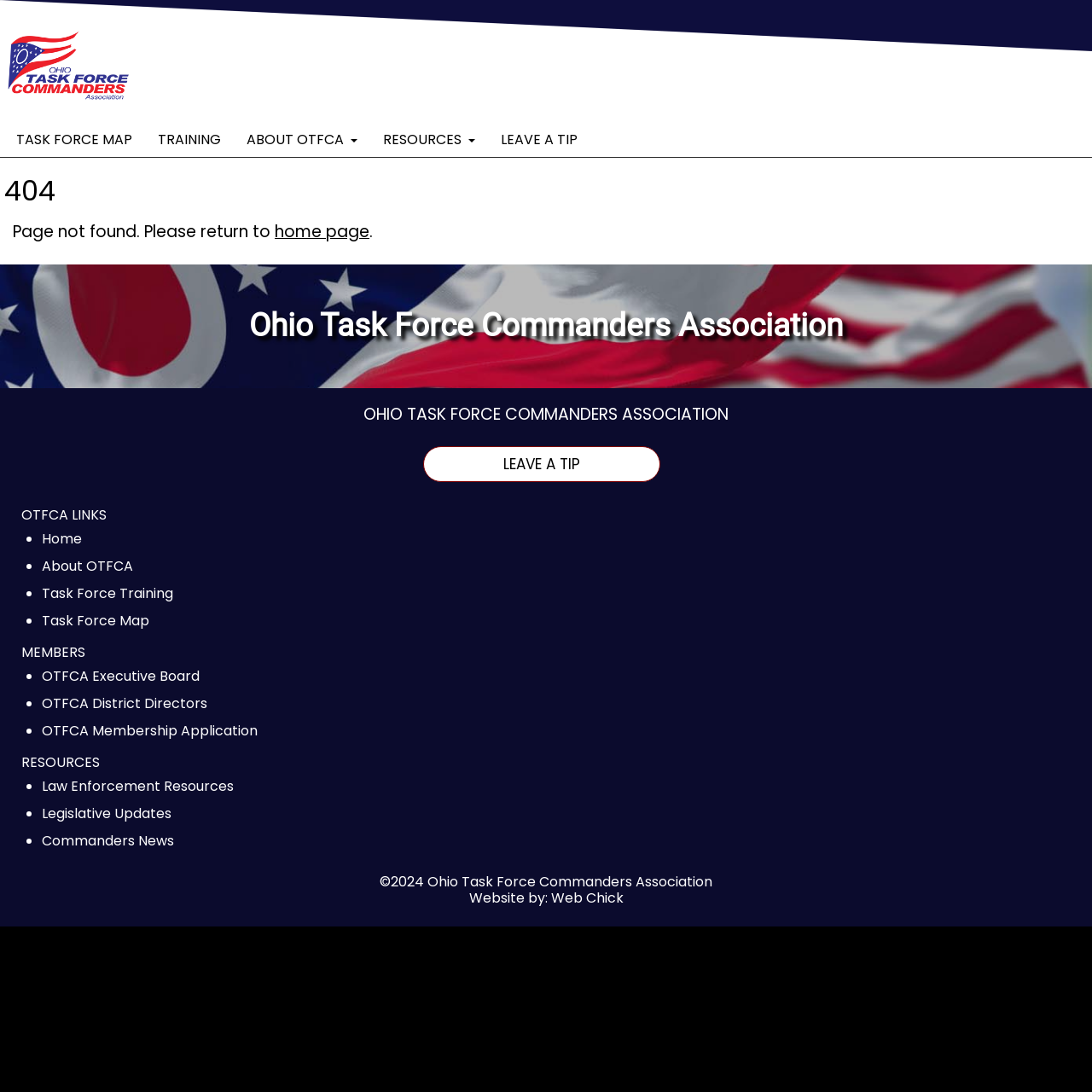Please identify the bounding box coordinates of the area that needs to be clicked to fulfill the following instruction: "view Testimonials."

None